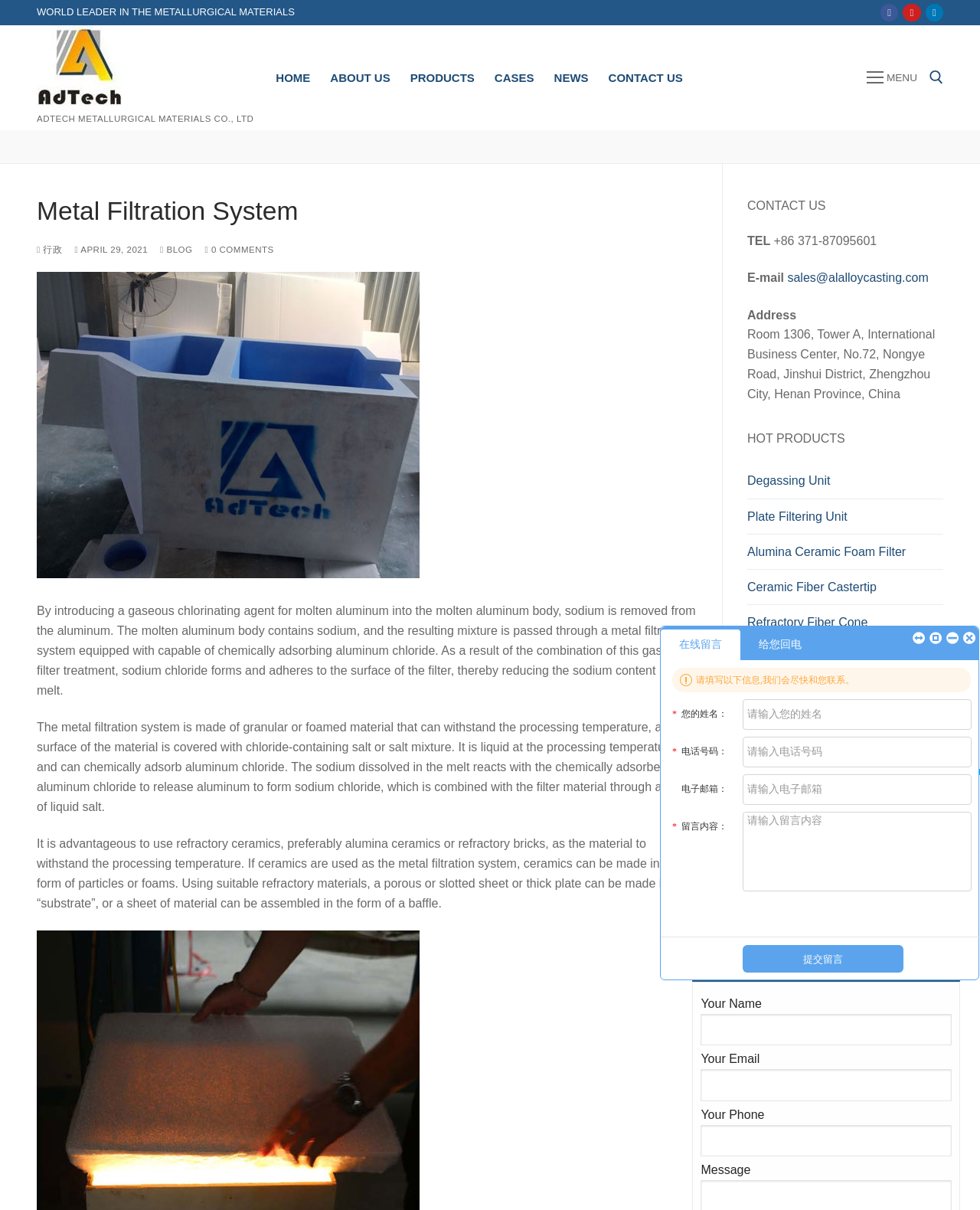Articulate a complete and detailed caption of the webpage elements.

The webpage is about a metal filtration system with ceramic foam materials. At the top, there is a navigation menu with links to "Skip to content", "HOME", "ABOUT US", "PRODUCTS", "CASES", "NEWS", and "CONTACT US". Below the navigation menu, there is a search bar with a button to submit the search query.

On the left side of the page, there is a section with the company's logo, social media links, and a link to the company's website. Below this section, there is a heading "Metal Filtration System" followed by a brief description of the system and its benefits.

The main content of the page is divided into three sections. The first section describes the metal filtration system, including its composition and how it works. There are three paragraphs of text explaining the system, accompanied by an image of the system.

The second section is titled "CONTACT US" and provides the company's contact information, including phone number, email, and address.

The third section is titled "HOT PRODUCTS" and lists several products related to metal filtration, including degassing units, plate filtering units, and ceramic foam filters. Each product has a link to its page and an image.

At the bottom of the page, there is a call-to-action section with a heading "Contact Us Now!" and a form to submit a message, including fields for name, email, phone, and message.

There are also several images scattered throughout the page, including social media icons, a company logo, and images of products.